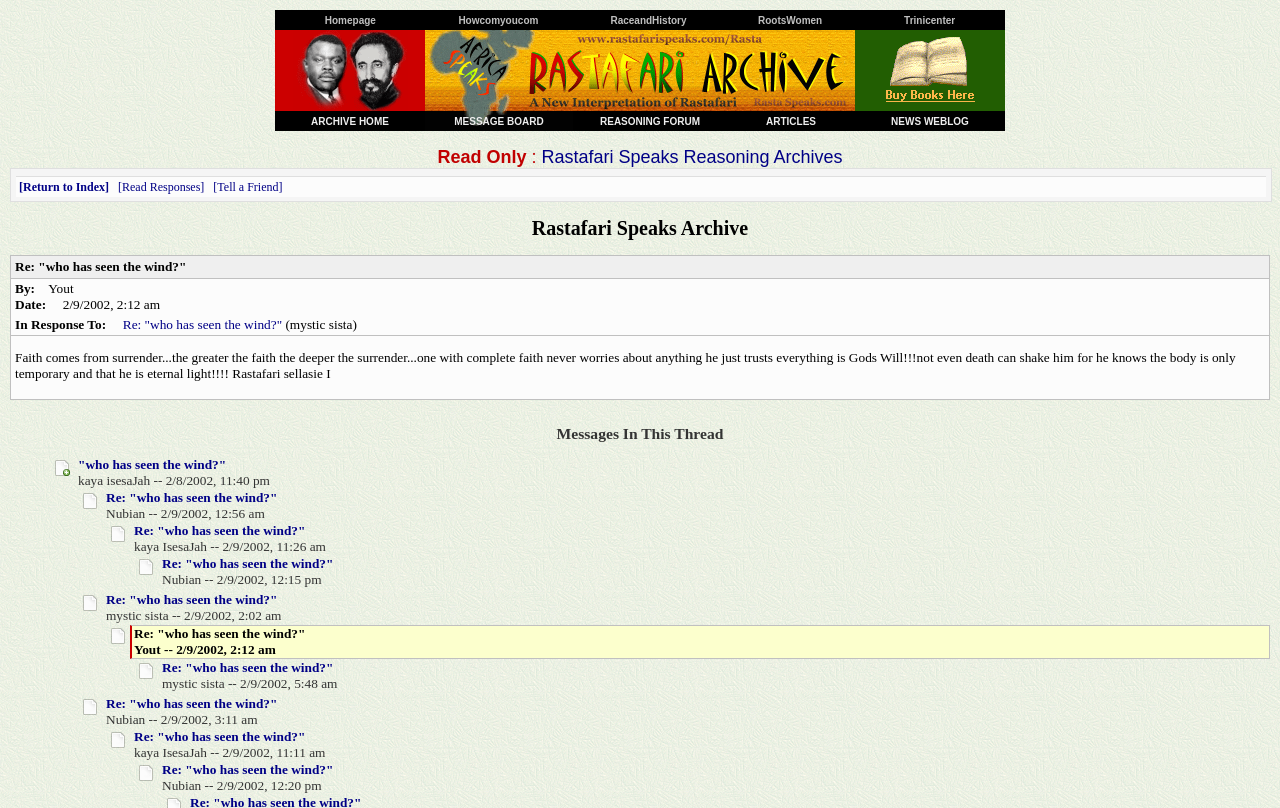How many messages are there in the discussion thread?
From the screenshot, supply a one-word or short-phrase answer.

5